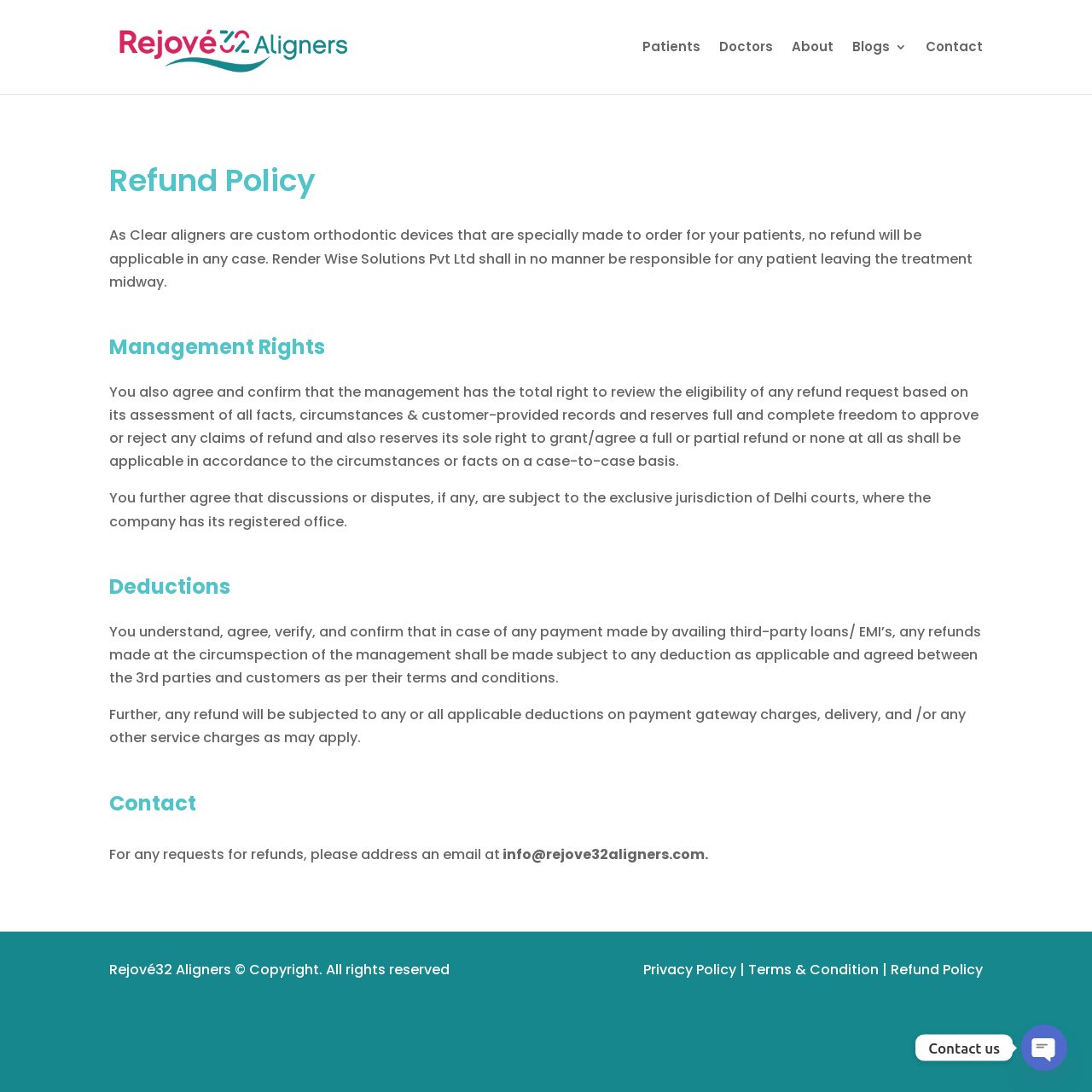Determine the bounding box coordinates for the element that should be clicked to follow this instruction: "Go to Registration". The coordinates should be given as four float numbers between 0 and 1, in the format [left, top, right, bottom].

None